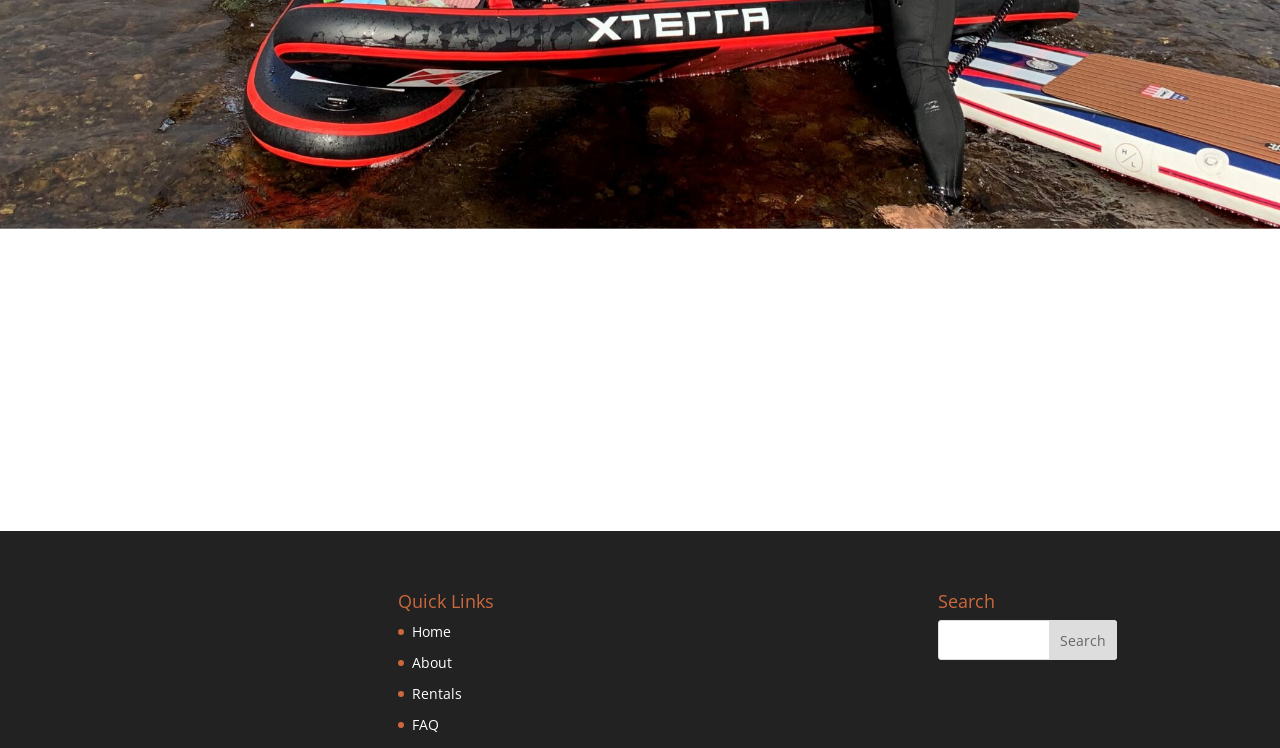Give a one-word or short phrase answer to the question: 
How many quick links are available on the page?

4